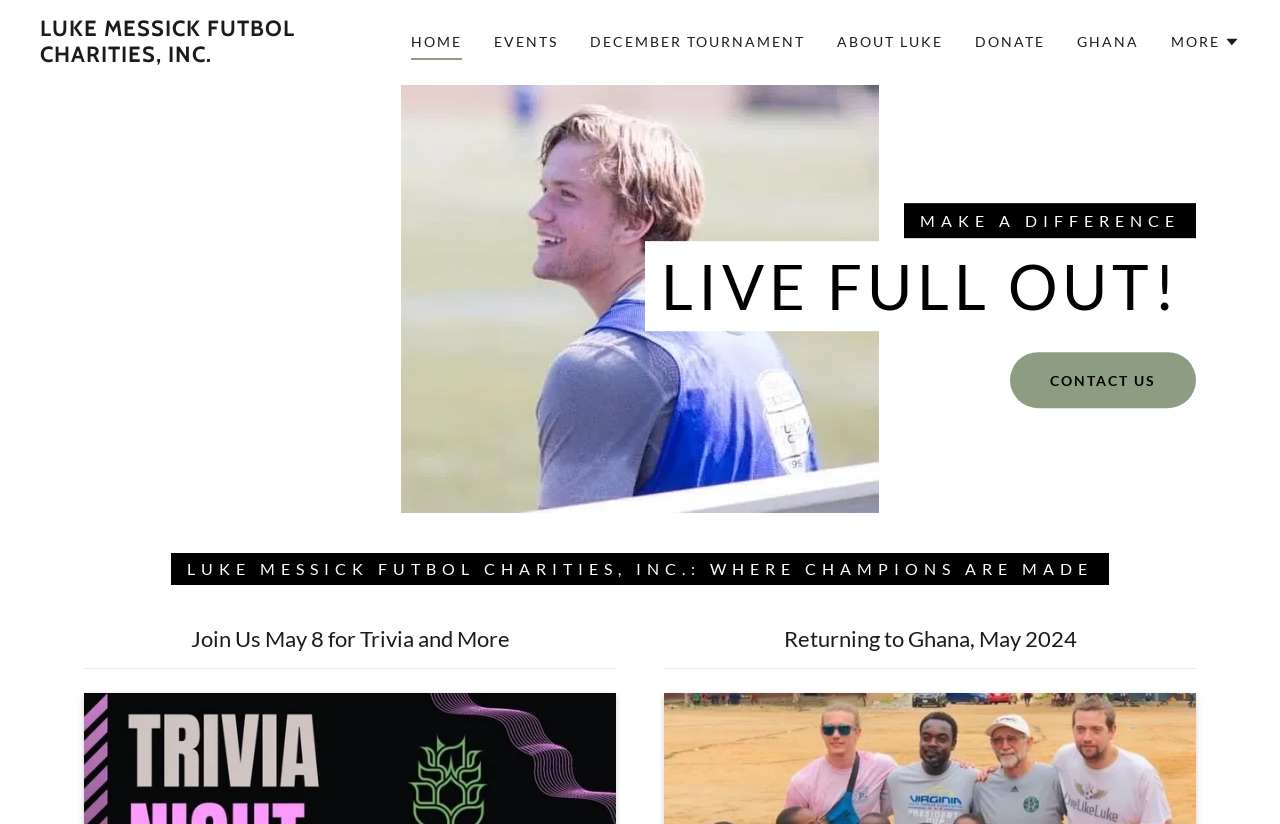Please determine the bounding box coordinates of the element's region to click in order to carry out the following instruction: "Click on the DONATE button". The coordinates should be four float numbers between 0 and 1, i.e., [left, top, right, bottom].

[0.757, 0.03, 0.821, 0.073]